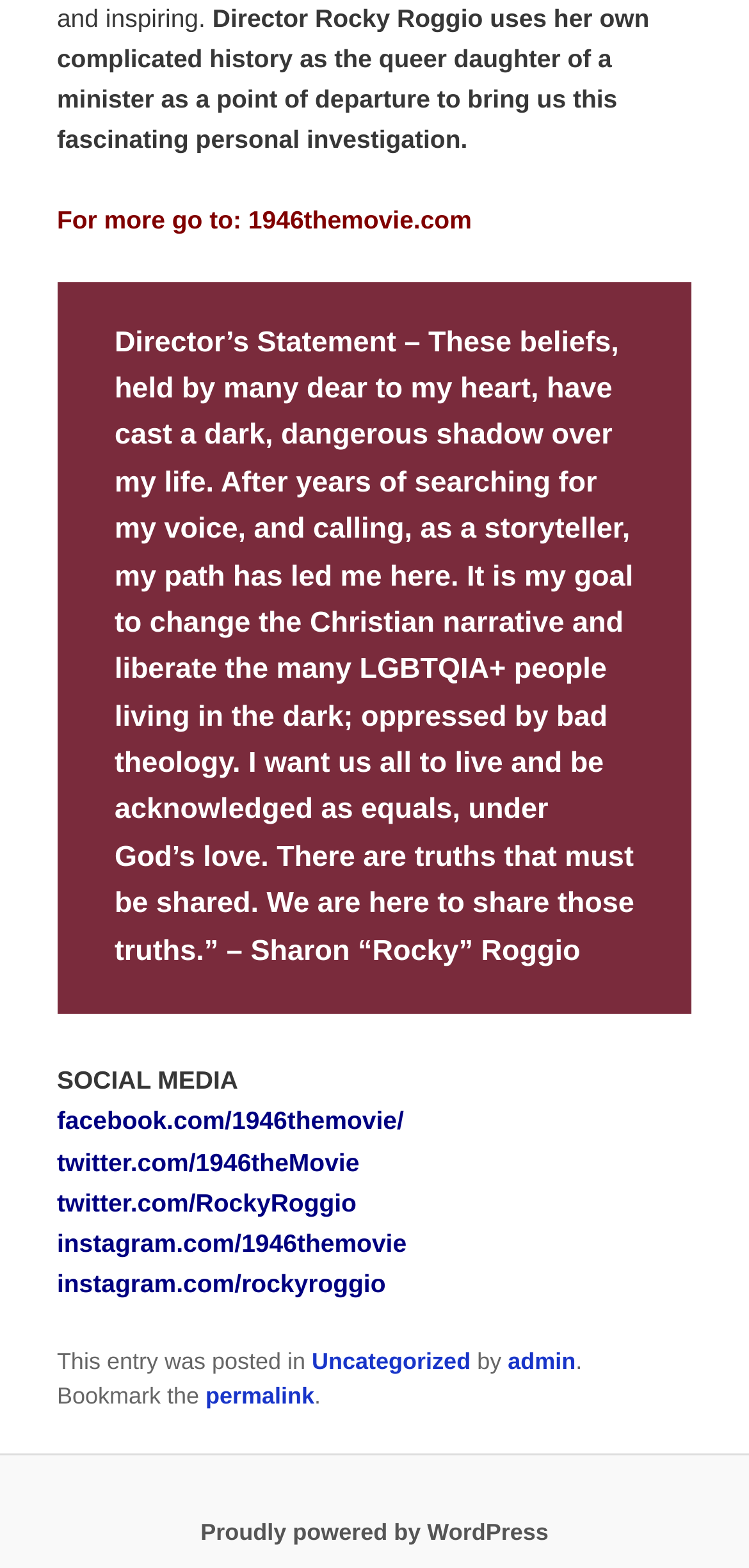Based on the image, provide a detailed response to the question:
What is the platform that powers the website?

The platform that powers the website is WordPress, as indicated by the link 'Proudly powered by WordPress' at the bottom of the page.